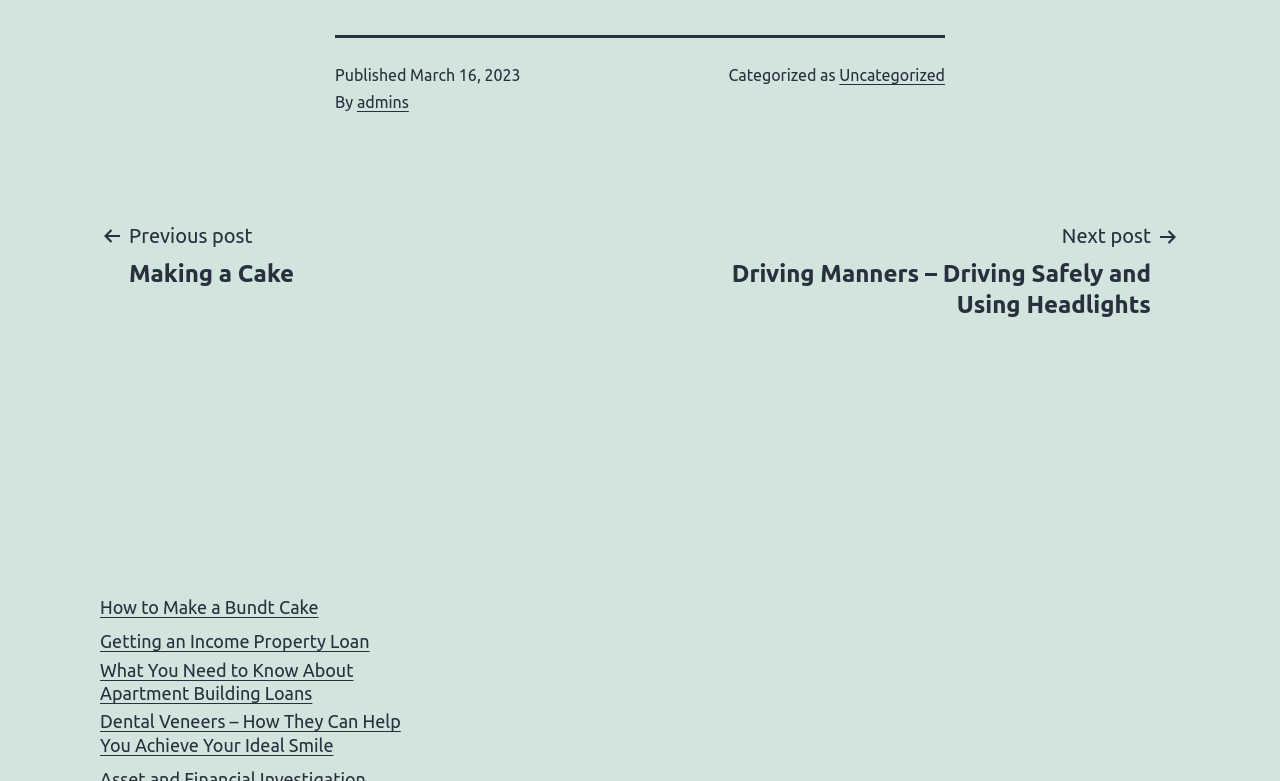Please find and report the bounding box coordinates of the element to click in order to perform the following action: "View next post". The coordinates should be expressed as four float numbers between 0 and 1, in the format [left, top, right, bottom].

[0.508, 0.28, 0.922, 0.41]